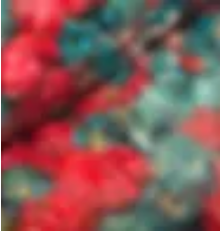Summarize the image with a detailed description that highlights all prominent details.

This image captures a vibrant and colorful assortment of confectionery, showcasing rich red and turquoise hues that evoke a sense of sweetness and celebration. These lively colors suggest a delightful assortment, potentially featuring candies, pastries, or elaborate desserts meant for special occasions. The image is part of a gallery dedicated to catering and events, where the theme centers on creating memorable moments filled with delectable treats. This particular visual representation adds to the overall enticing aesthetic, appealing to those seeking to indulge in life's sweetest offerings.